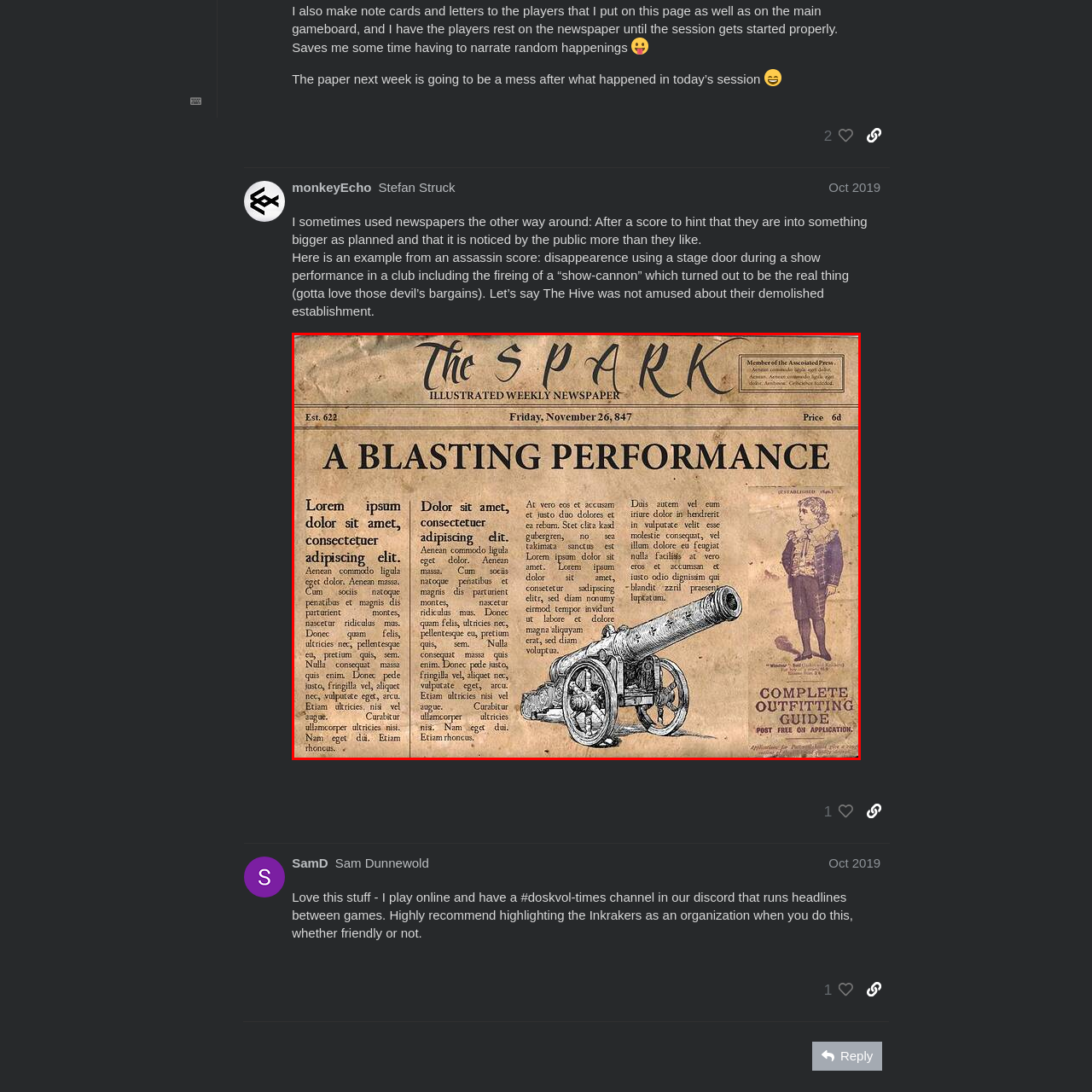What is the purpose of the Latin phrases in the text?
Assess the image contained within the red bounding box and give a detailed answer based on the visual elements present in the image.

The Latin phrases, such as 'Lorem ipsum dolor sit amet, consectetuer adipiscing elit', are commonly used as placeholder text, suggesting that the details of the articles might be thematic or illustrative rather than focused on specific events.